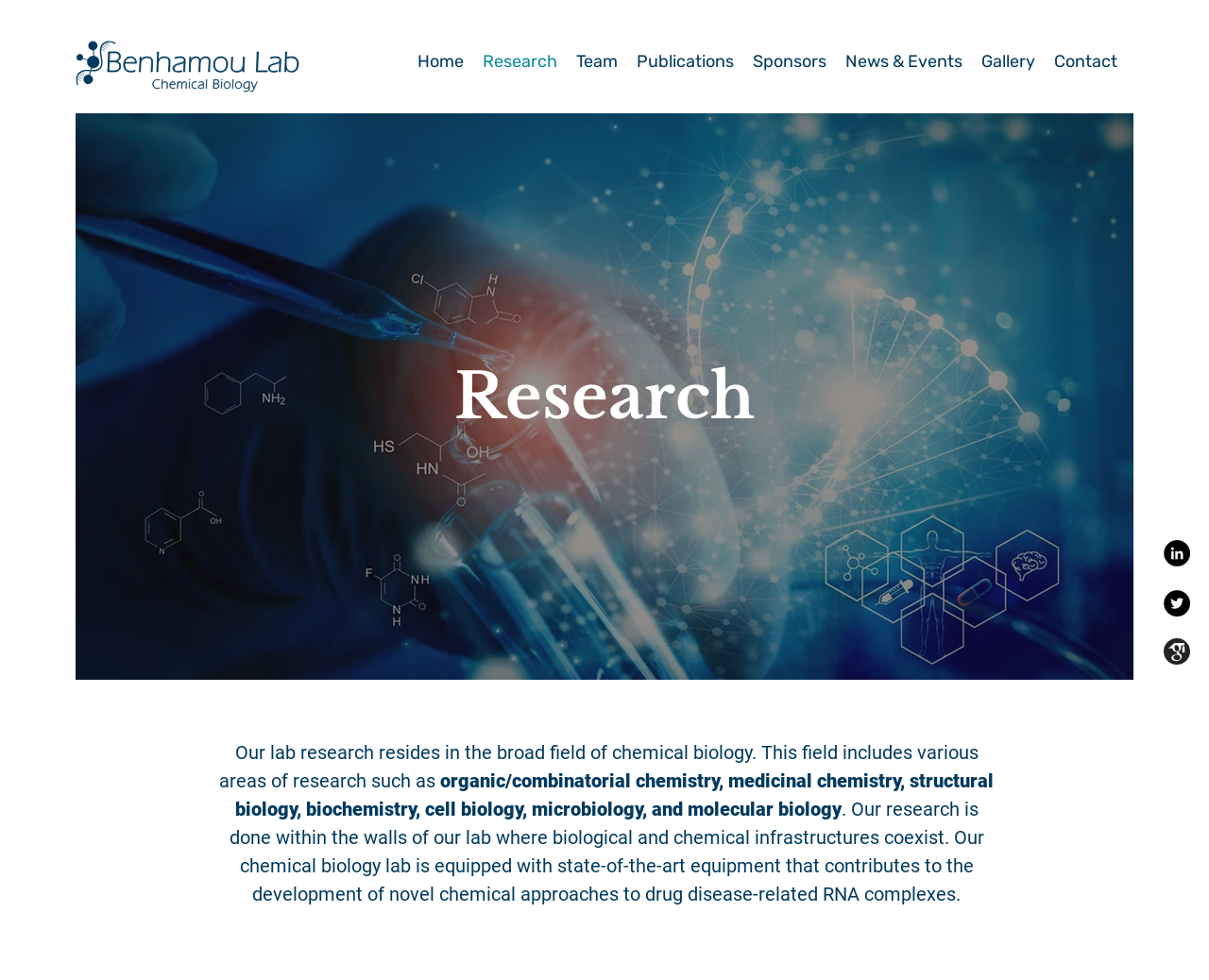Indicate the bounding box coordinates of the clickable region to achieve the following instruction: "Visit the Research page."

[0.391, 0.046, 0.469, 0.08]